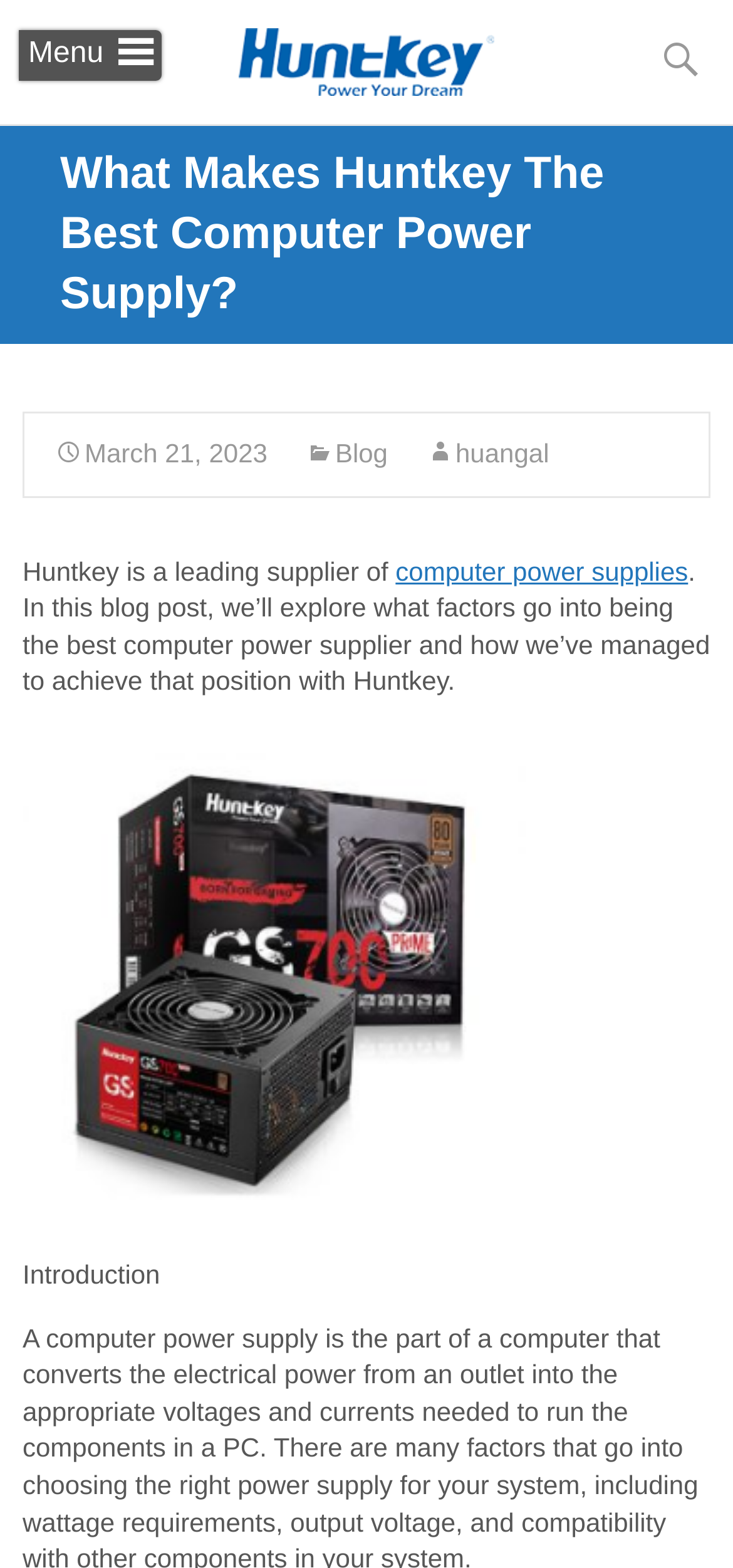Please give a one-word or short phrase response to the following question: 
What is the date of the blog post?

March 21, 2023